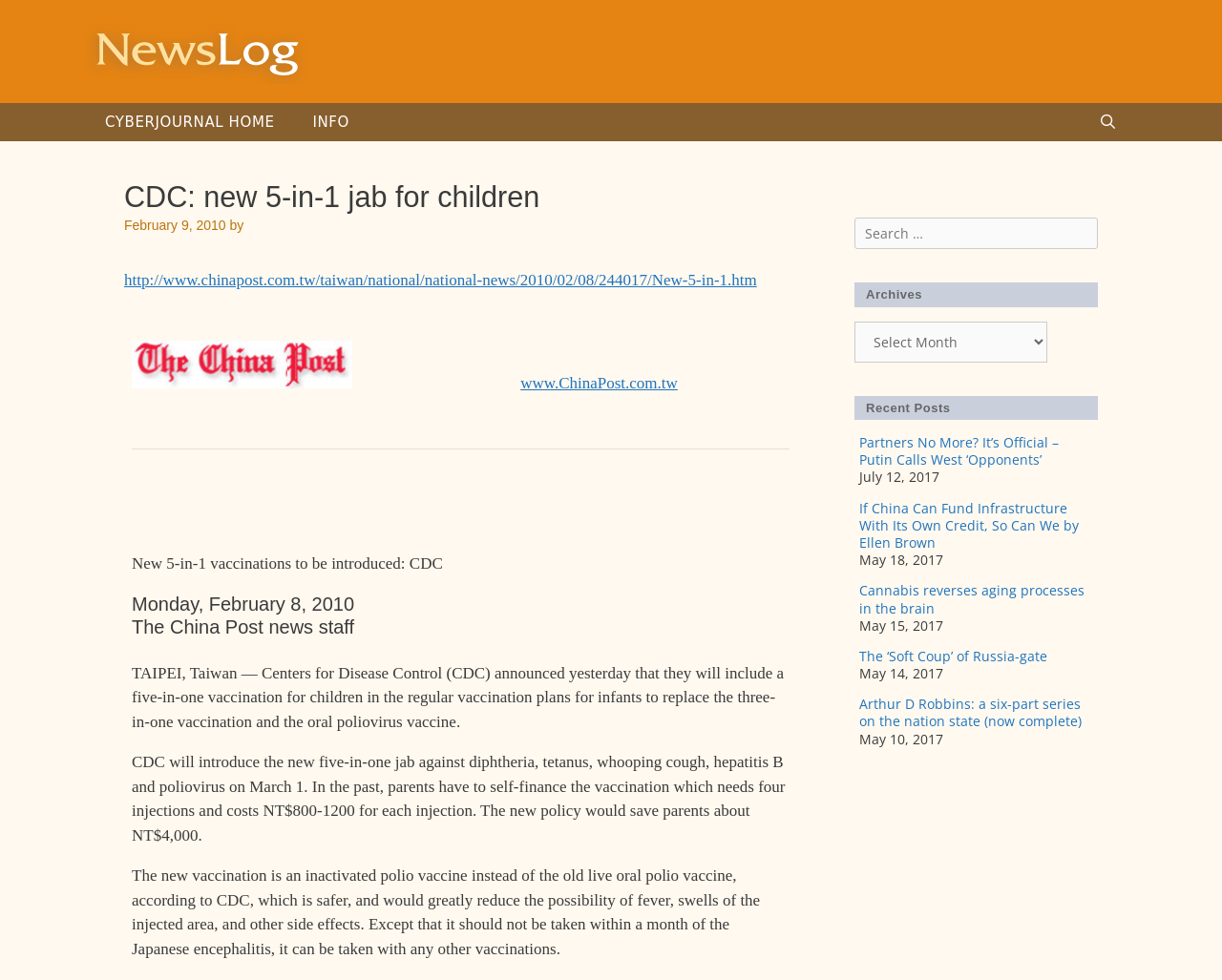Find and indicate the bounding box coordinates of the region you should select to follow the given instruction: "Visit the CYBERJOURNAL HOME page".

[0.07, 0.105, 0.24, 0.144]